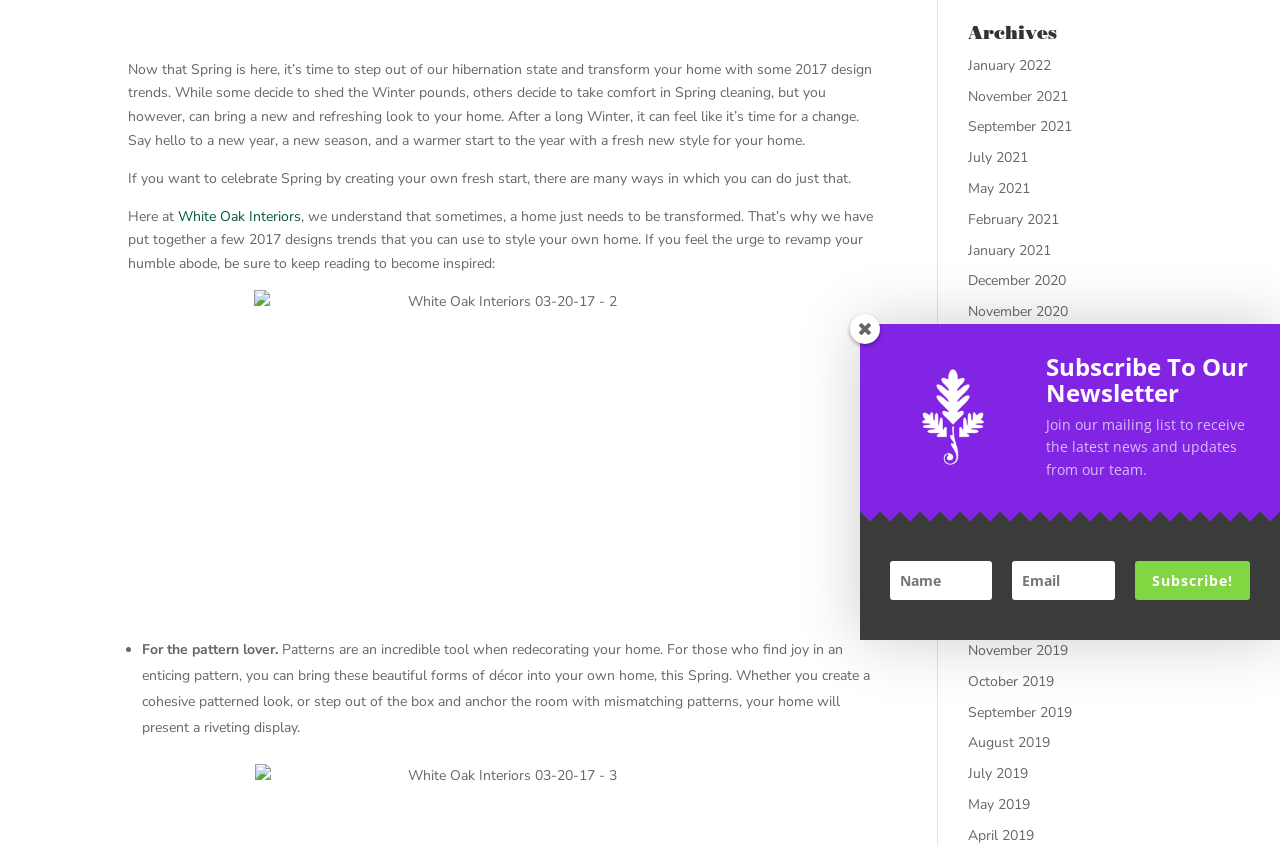Identify the bounding box for the element characterized by the following description: "April 2020".

[0.756, 0.613, 0.808, 0.635]